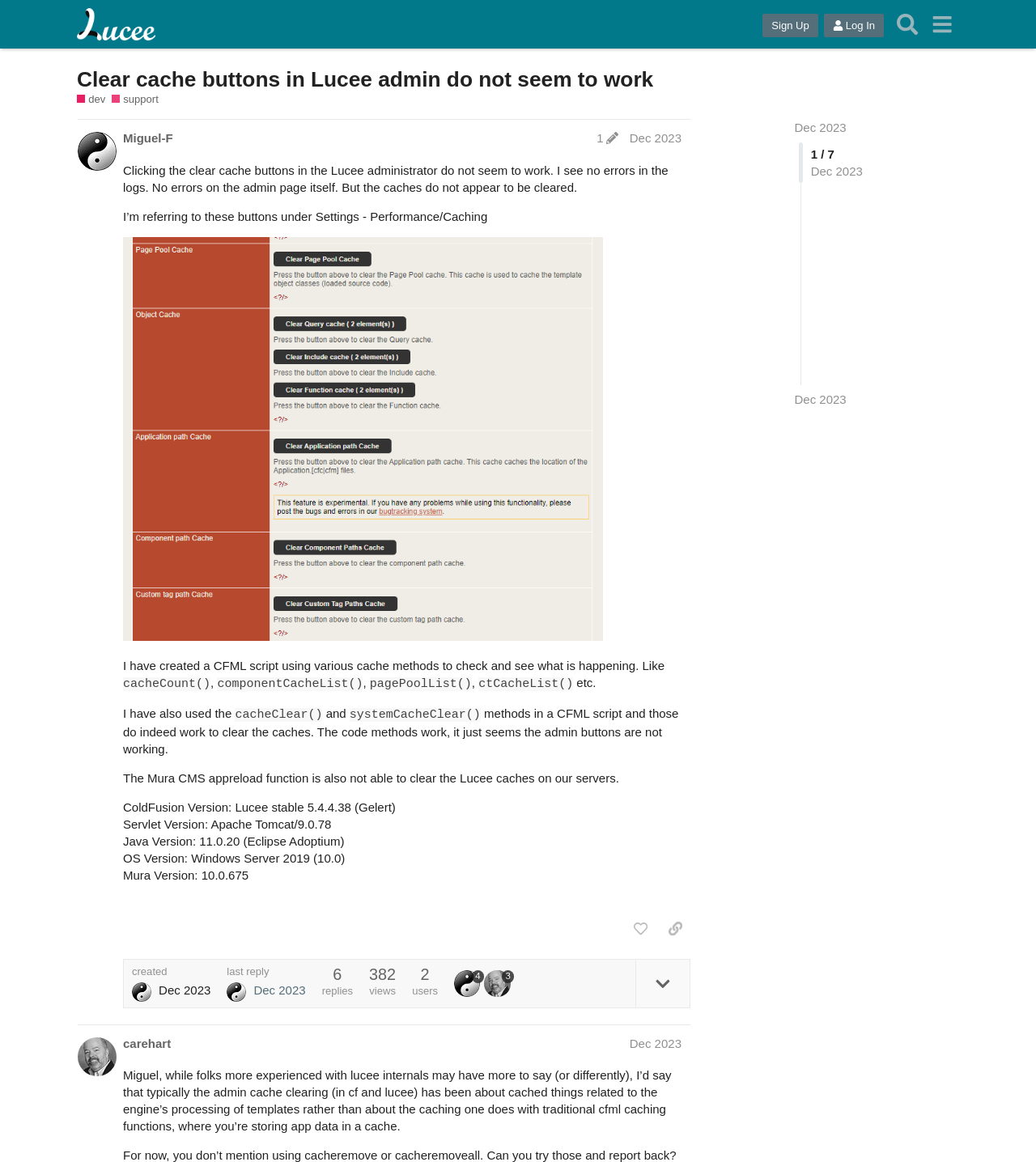Highlight the bounding box coordinates of the element you need to click to perform the following instruction: "Click the 'Sign Up' button."

[0.736, 0.012, 0.79, 0.032]